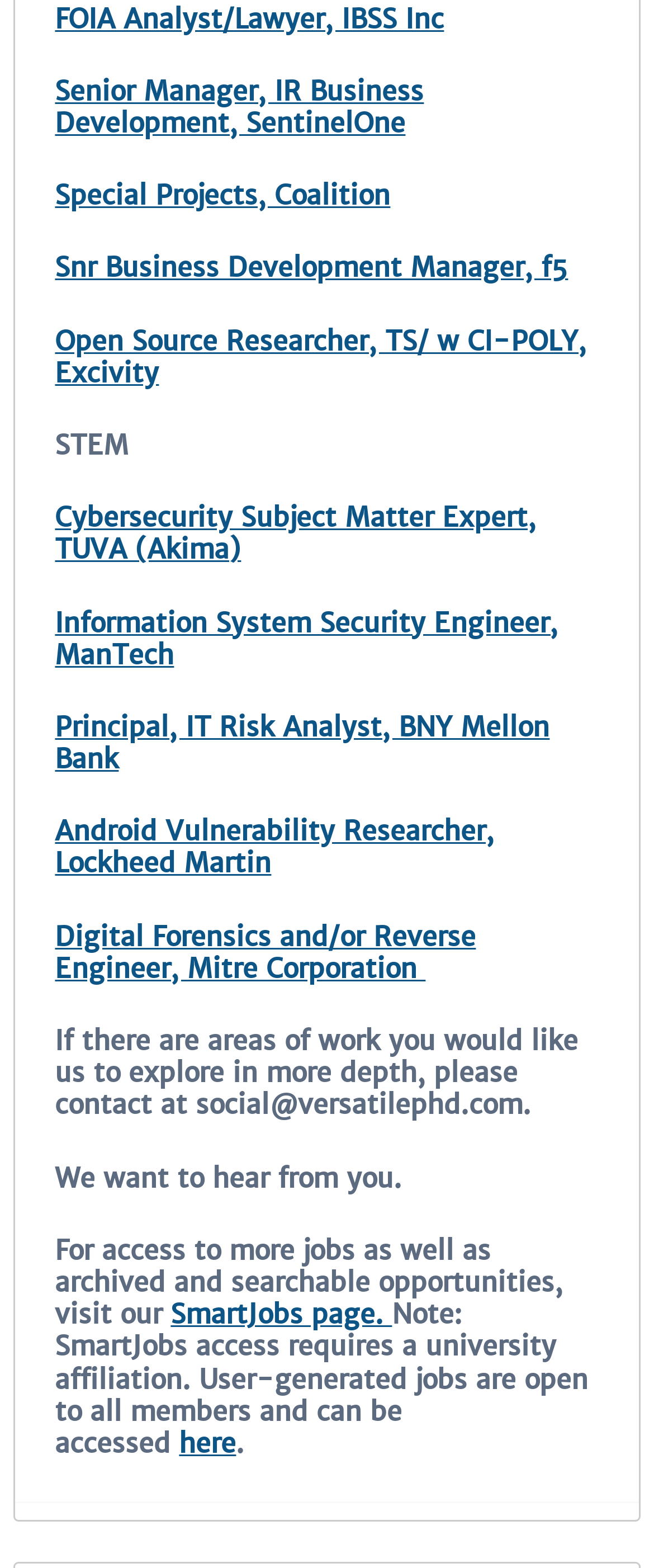Look at the image and give a detailed response to the following question: What is the category of the listed jobs?

I found a StaticText element with the text 'STEM', which suggests that the listed jobs are related to Science, Technology, Engineering, and Math.